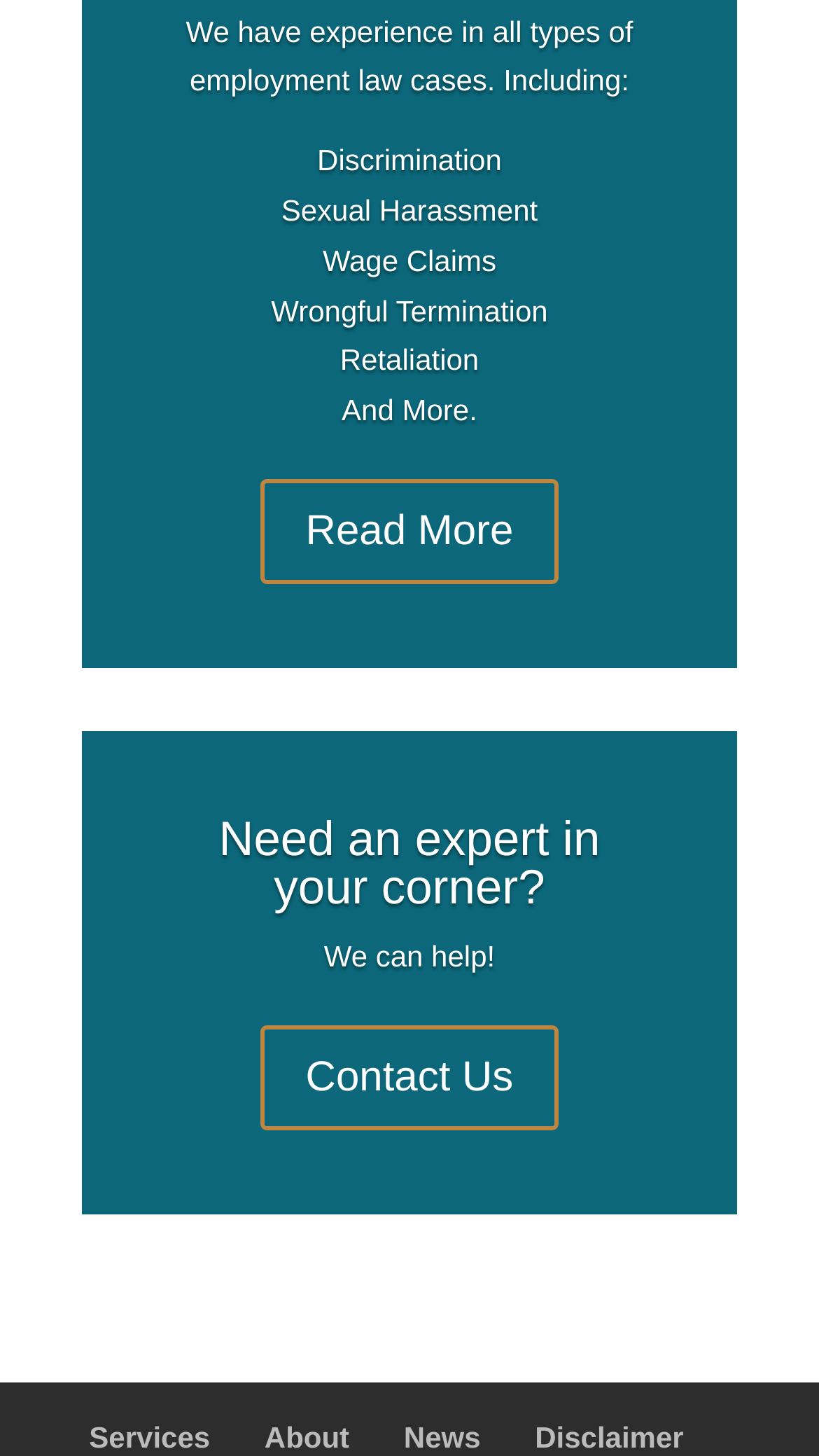Give a short answer using one word or phrase for the question:
What is the tone of the webpage?

Helpful